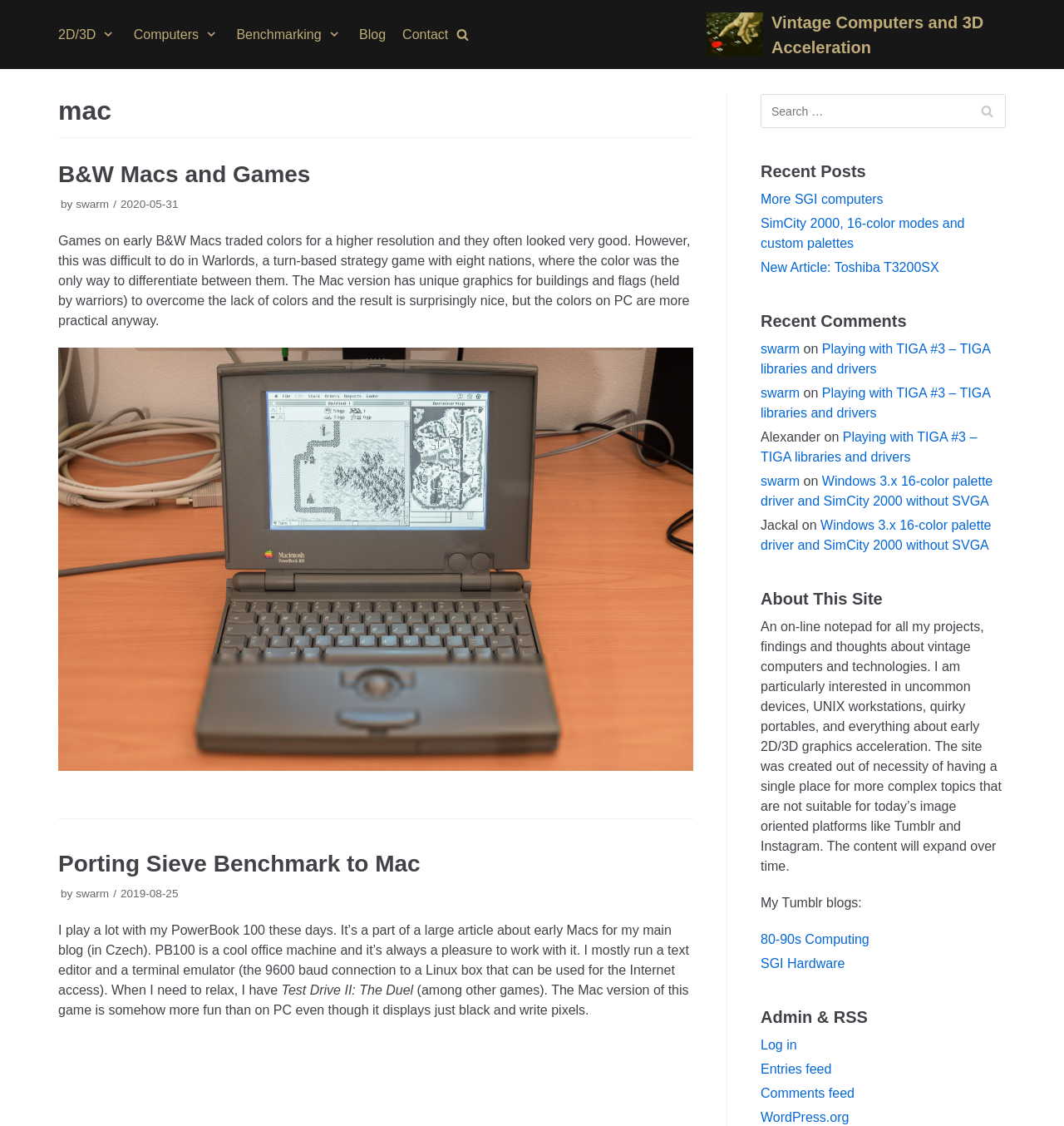Using the provided description: "New Article: Toshiba T3200SX", find the bounding box coordinates of the corresponding UI element. The output should be four float numbers between 0 and 1, in the format [left, top, right, bottom].

[0.715, 0.231, 0.883, 0.244]